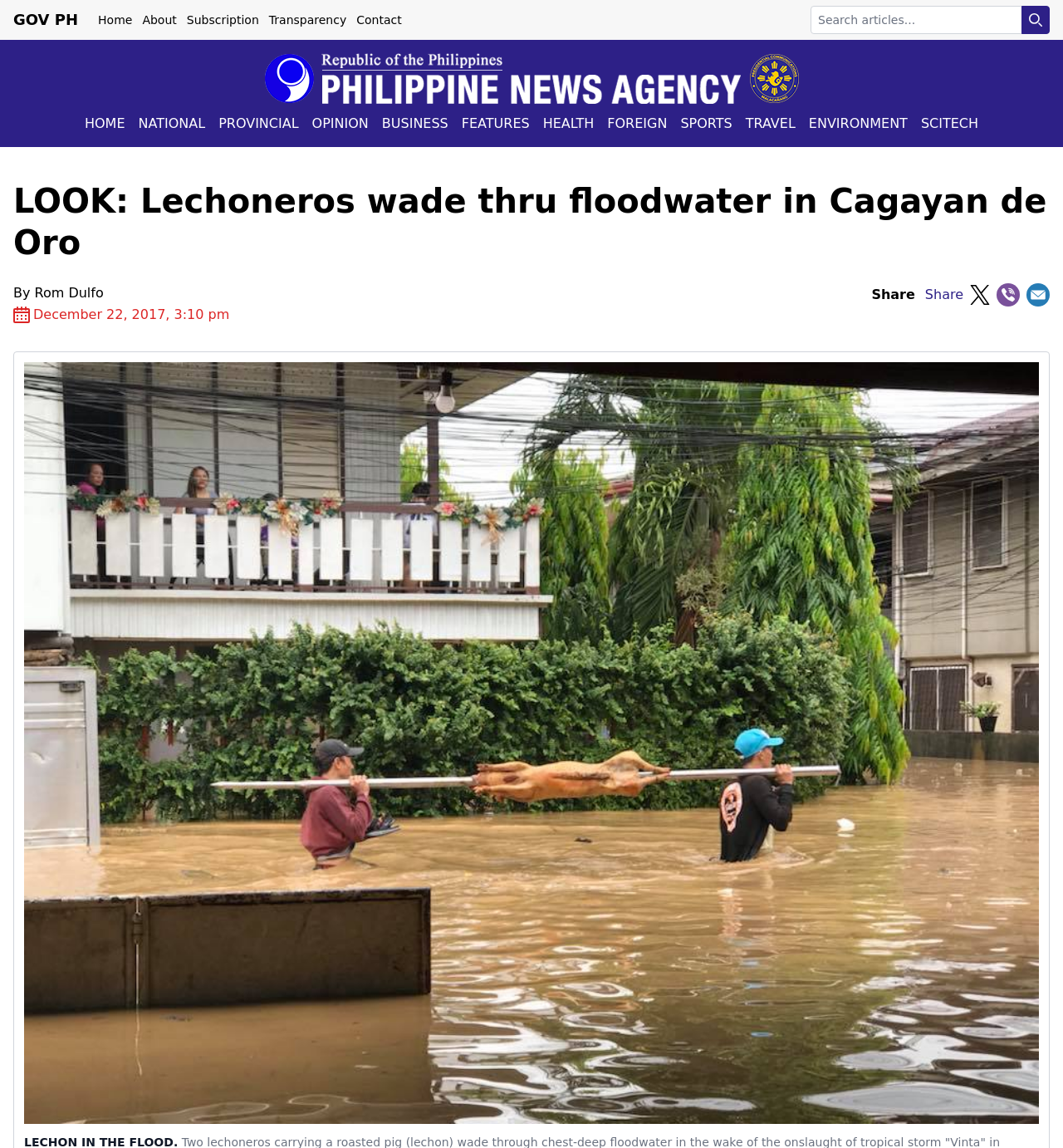Identify the bounding box for the UI element described as: "X (formerly Twitter)". The coordinates should be four float numbers between 0 and 1, i.e., [left, top, right, bottom].

[0.912, 0.248, 0.931, 0.266]